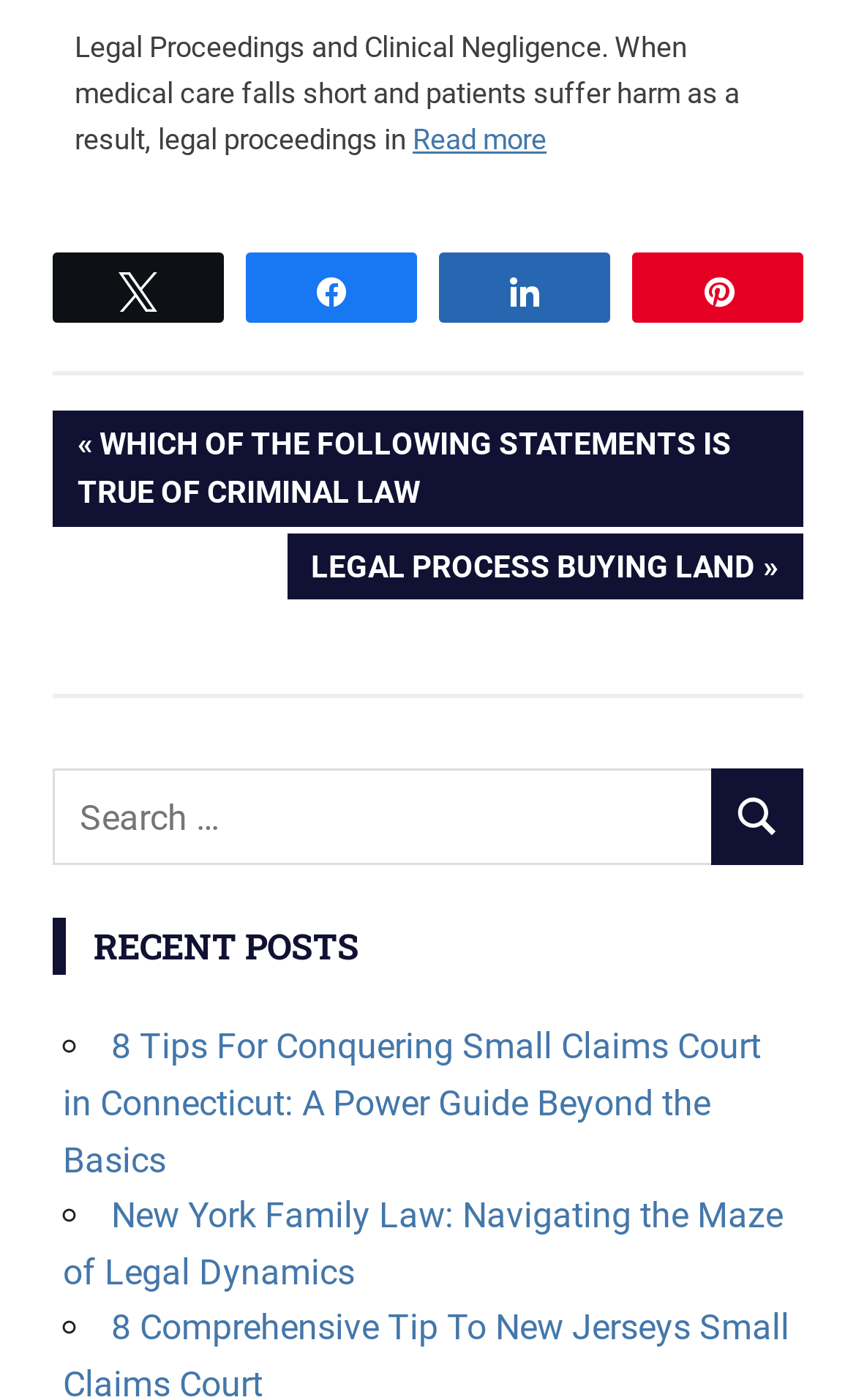What is the topic of the first post?
Answer the question in as much detail as possible.

The first post on the webpage has a static text 'Legal Proceedings and Clinical Negligence. When medical care falls short and patients suffer harm as a result, legal proceedings in...' which indicates that the topic of the first post is related to legal proceedings and clinical negligence.